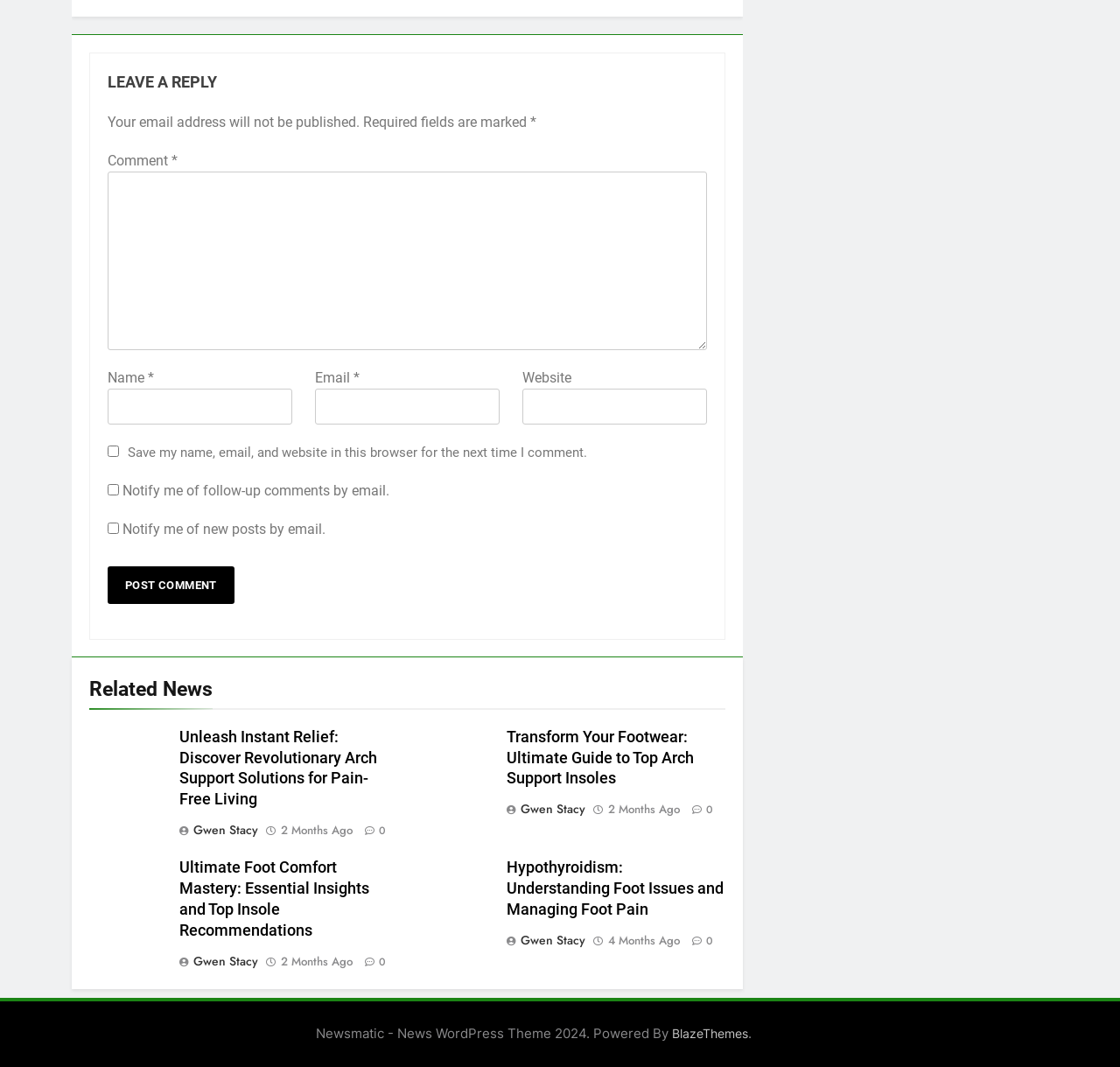Identify the bounding box coordinates for the UI element described as follows: "0". Ensure the coordinates are four float numbers between 0 and 1, formatted as [left, top, right, bottom].

[0.318, 0.893, 0.345, 0.908]